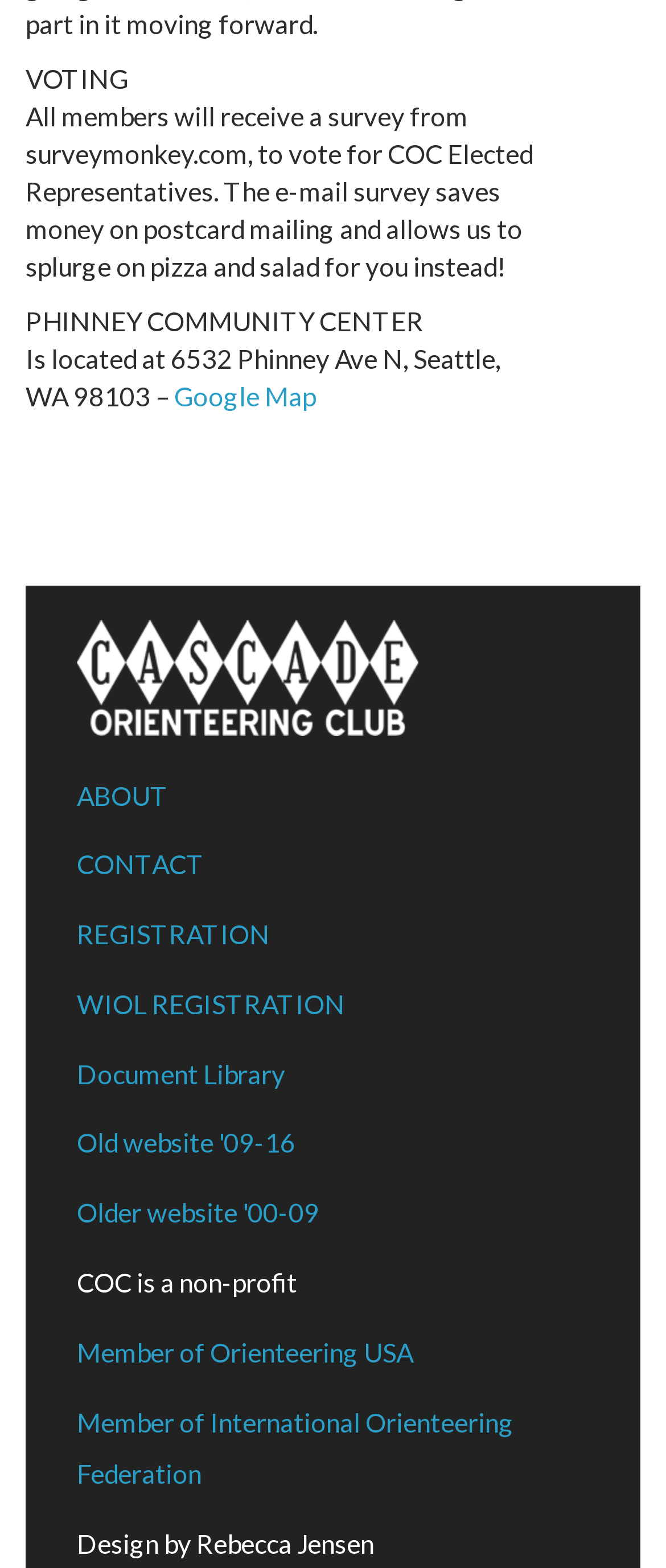What is the organization's affiliation?
Refer to the screenshot and respond with a concise word or phrase.

Orienteering USA and International Orienteering Federation